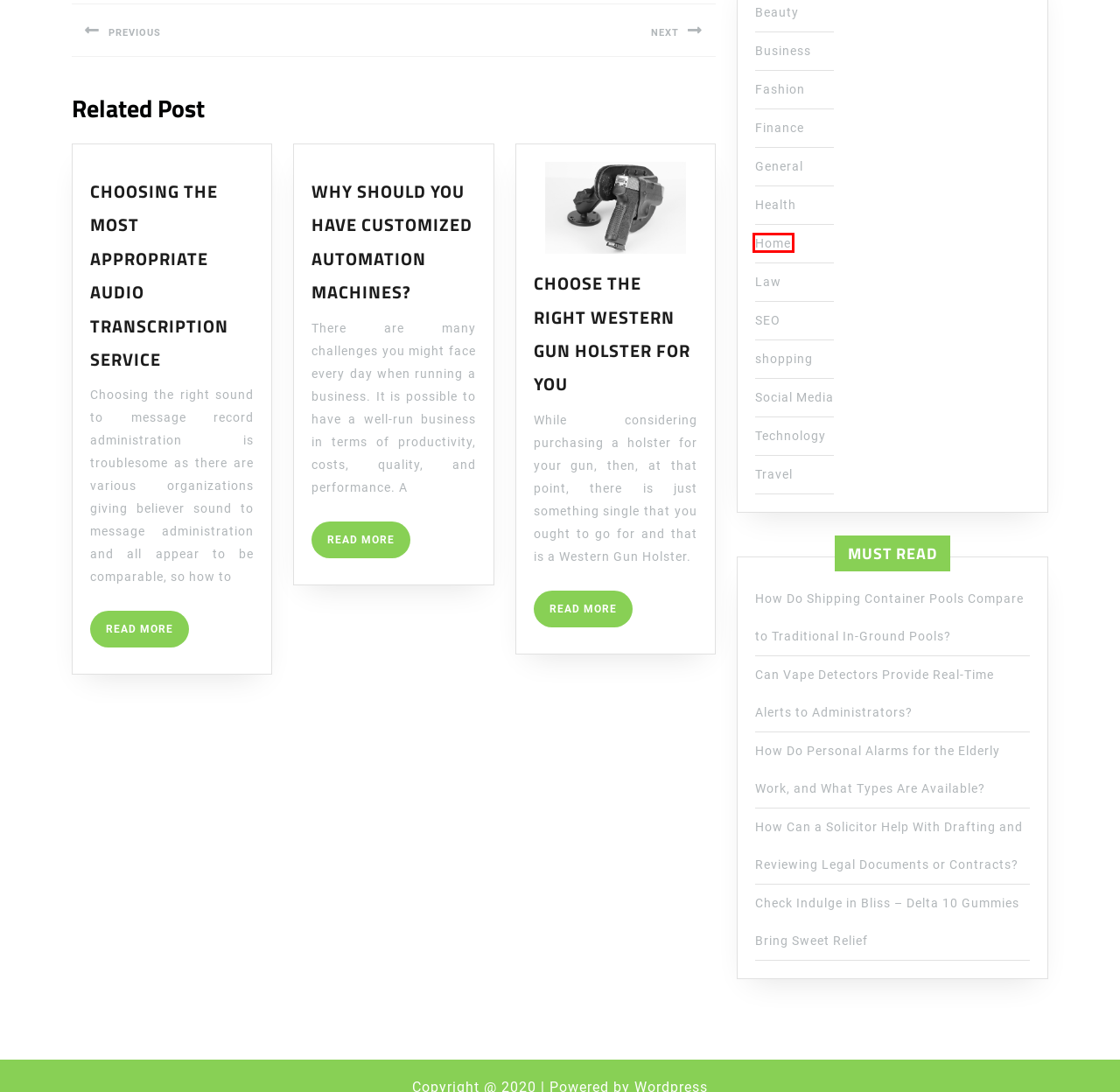Analyze the screenshot of a webpage featuring a red rectangle around an element. Pick the description that best fits the new webpage after interacting with the element inside the red bounding box. Here are the candidates:
A. Home – Thief Universe
B. shopping – Thief Universe
C. Why Should You Have Customized Automation Machines? – Thief Universe
D. How Do Shipping Container Pools Compare to Traditional In-Ground Pools? – Thief Universe
E. Can Vape Detectors Provide Real-Time Alerts to Administrators? – Thief Universe
F. Choosing the Most Appropriate Audio Transcription Service – Thief Universe
G. Social Media – Thief Universe
H. Beauty – Thief Universe

A